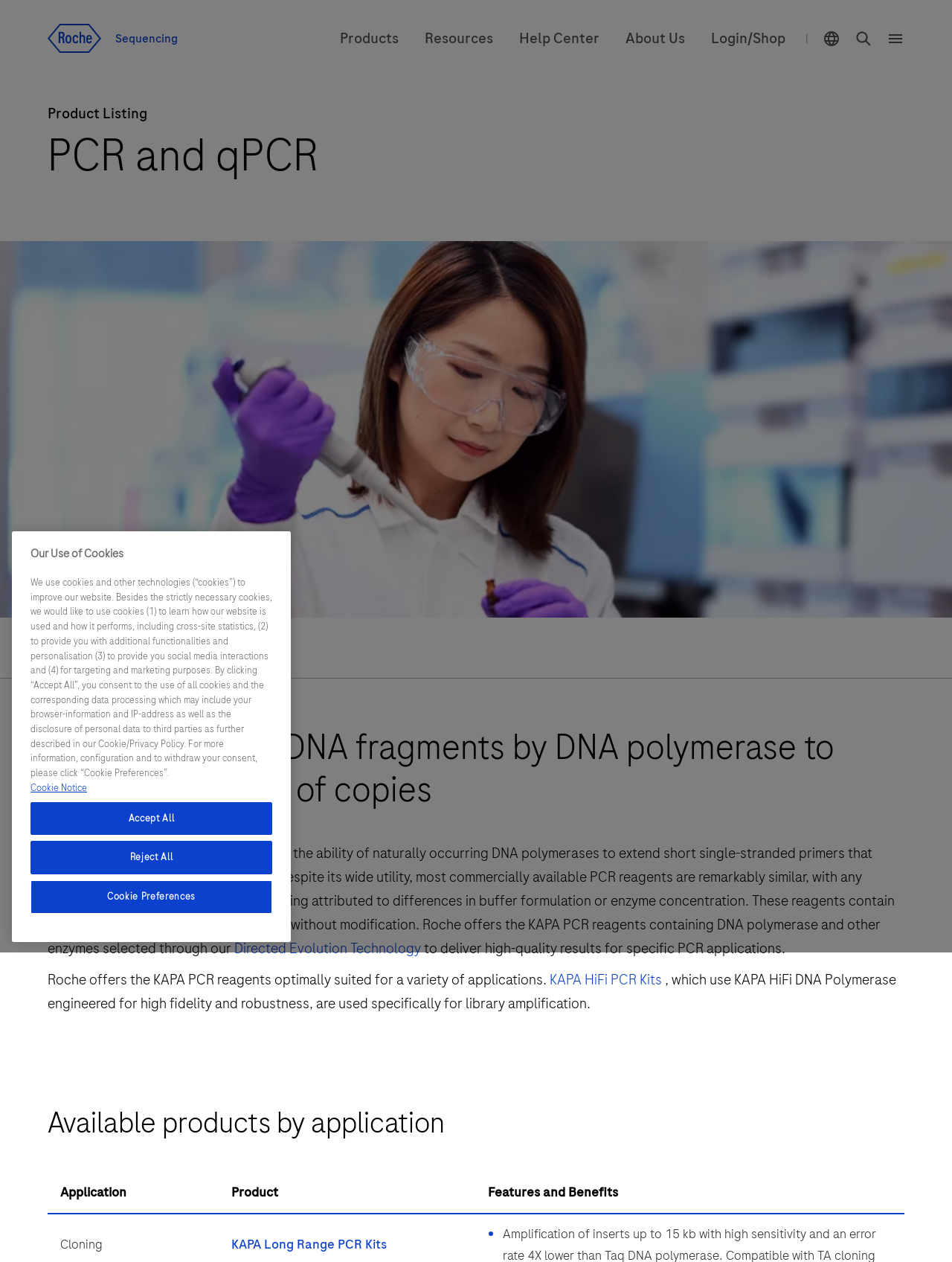Answer the question in a single word or phrase:
What is the purpose of the KAPA HiFi PCR Kits?

Library amplification